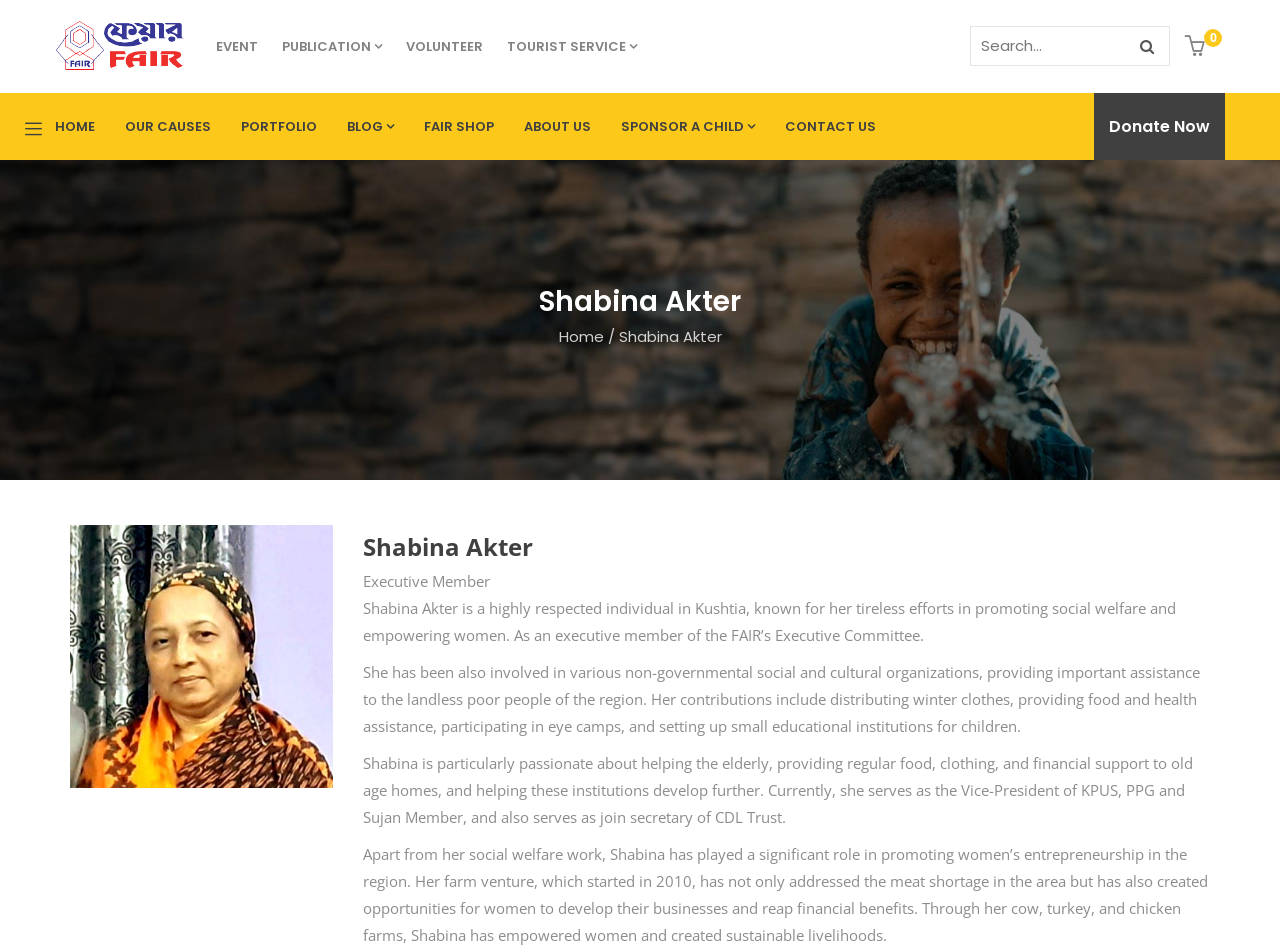Determine the bounding box coordinates of the target area to click to execute the following instruction: "Click on the 'HOME' link."

[0.043, 0.098, 0.086, 0.169]